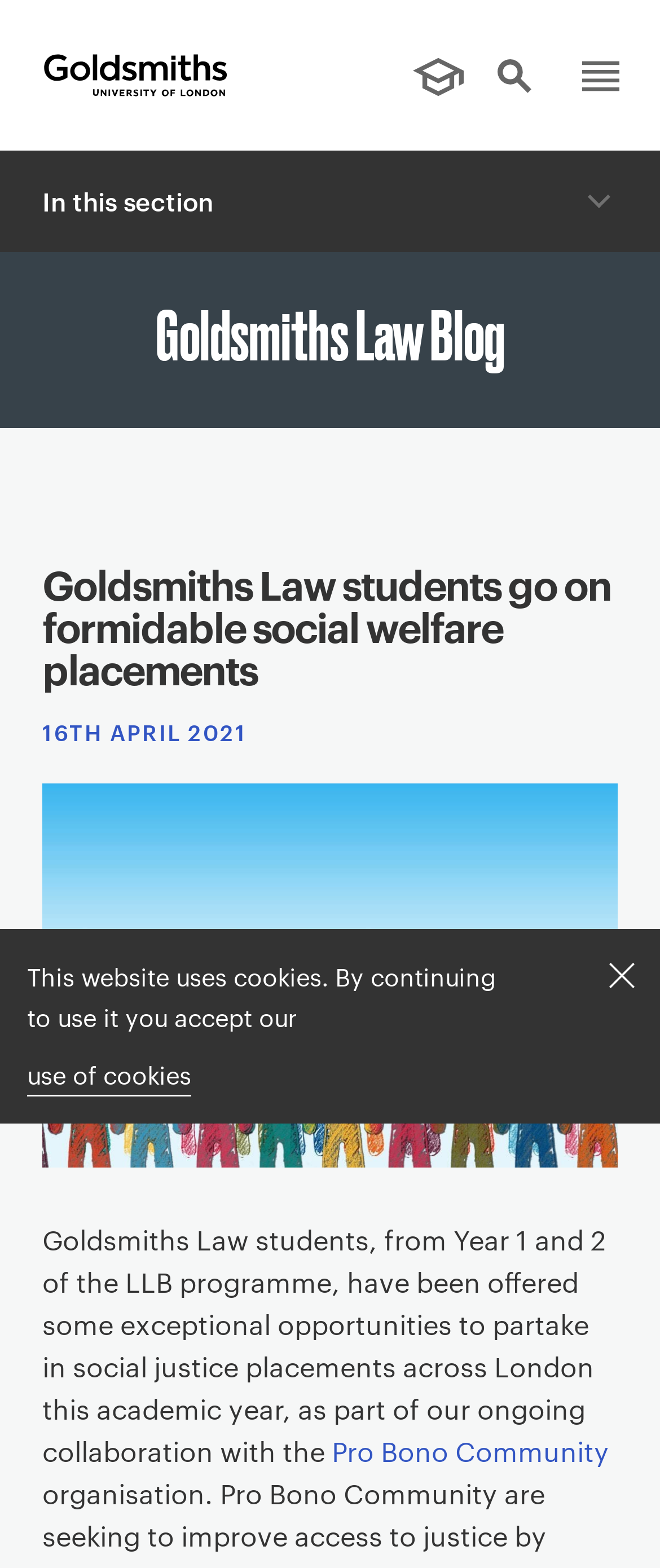Give a detailed explanation of the elements present on the webpage.

The webpage is about the Goldsmiths Law Blog, specifically showcasing law research news and events. At the top, there is a notification about the website's use of cookies, with a link to learn more. Below this, there are three links: one to Goldsmiths University of London, and two toggle buttons for staff and students, and search.

The main menu is located at the top right, with a secondary navigation menu below it. The secondary menu has a breadcrumb menu toggle button at the far right. The main content of the page is divided into two sections: the primary page content and the secondary section.

In the primary page content section, there is a heading that reads "Goldsmiths Law students go on formidable social welfare placements". Below this, there is a link to a specific date, April 16th, 2021. The main article text describes how Goldsmiths Law students have been offered opportunities to participate in social justice placements across London as part of a collaboration with the Pro Bono Community. There is a link to the Pro Bono Community at the bottom of the article.

There are a total of 7 links on the page, including the toggle buttons and the links to Goldsmiths University of London and the Pro Bono Community. The page also contains 5 static text elements, 2 headings, and 1 button.